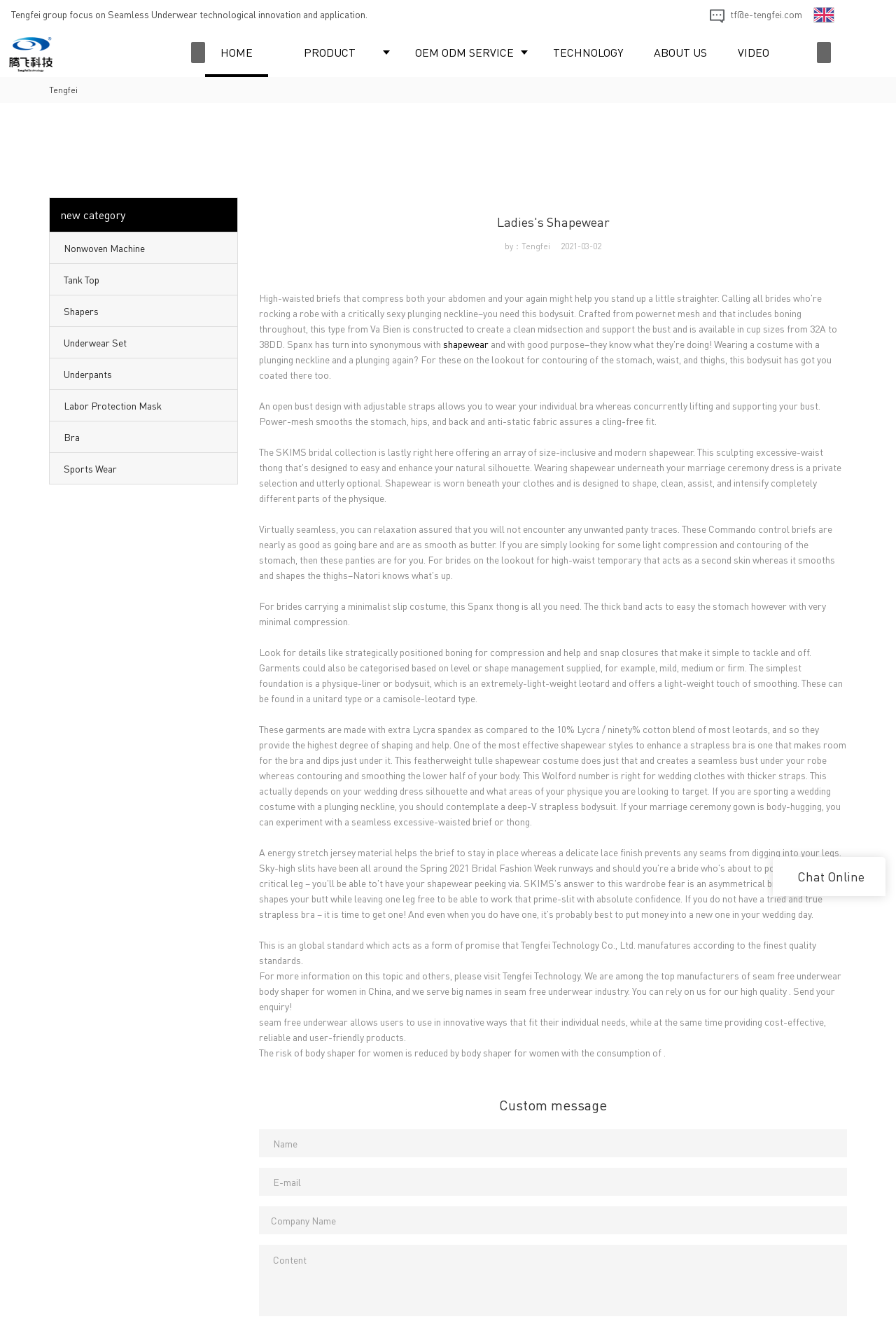Can you provide the bounding box coordinates for the element that should be clicked to implement the instruction: "Click the 'HOME' link"?

[0.229, 0.021, 0.299, 0.058]